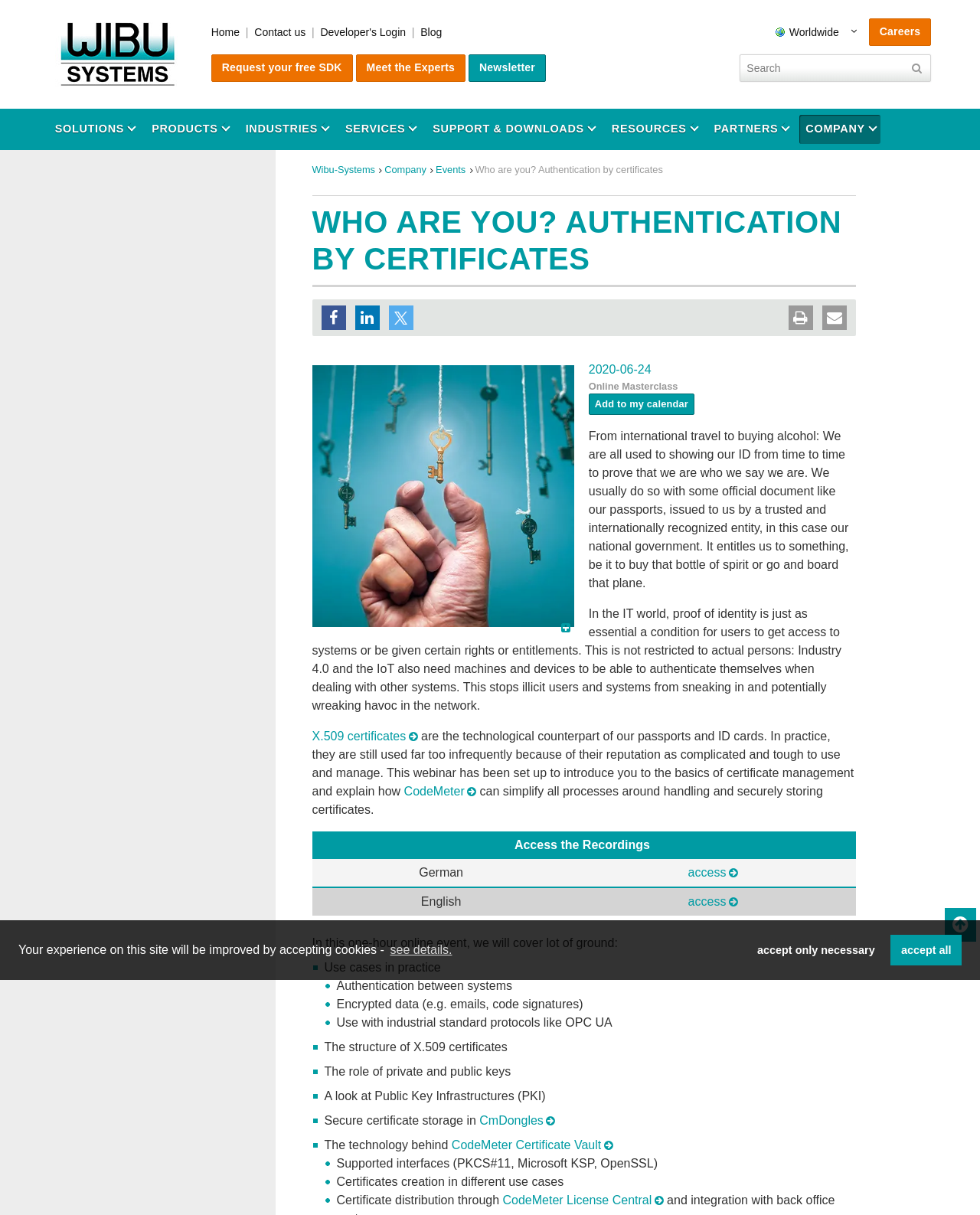Provide a thorough description of this webpage.

This webpage is about Wibu-Systems, a company that specializes in authentication by certificates. The page has a navigation menu at the top with links to various sections, including "Home", "Contact us", "Developer's Login", "Blog", and more. Below the navigation menu, there is a search bar with a magnifying glass icon.

The main content of the page is divided into several sections. The first section is titled "Solutions" and has a dropdown menu with links to sub-sections such as "Software Monetization", "Software Protection", "IP Protection", and more. Each sub-section has its own set of links to more specific topics.

The next section is titled "Products" and also has a dropdown menu with links to sub-sections such as "CodeMeter", "Secure License Containers", and more. Each sub-section has its own set of links to more specific topics.

There are also several call-to-action buttons and links throughout the page, such as "Request your free SDK", "Meet the Experts", and "Newsletter". At the bottom of the page, there is a section with links to various resources, including "Support & Downloads", "Resources", and "Partners".

The page has a clean and organized layout, with clear headings and concise text. There are no images on the page, except for a small icon in the search bar. Overall, the page appears to be a professional and informative website about Wibu-Systems and their products and services.